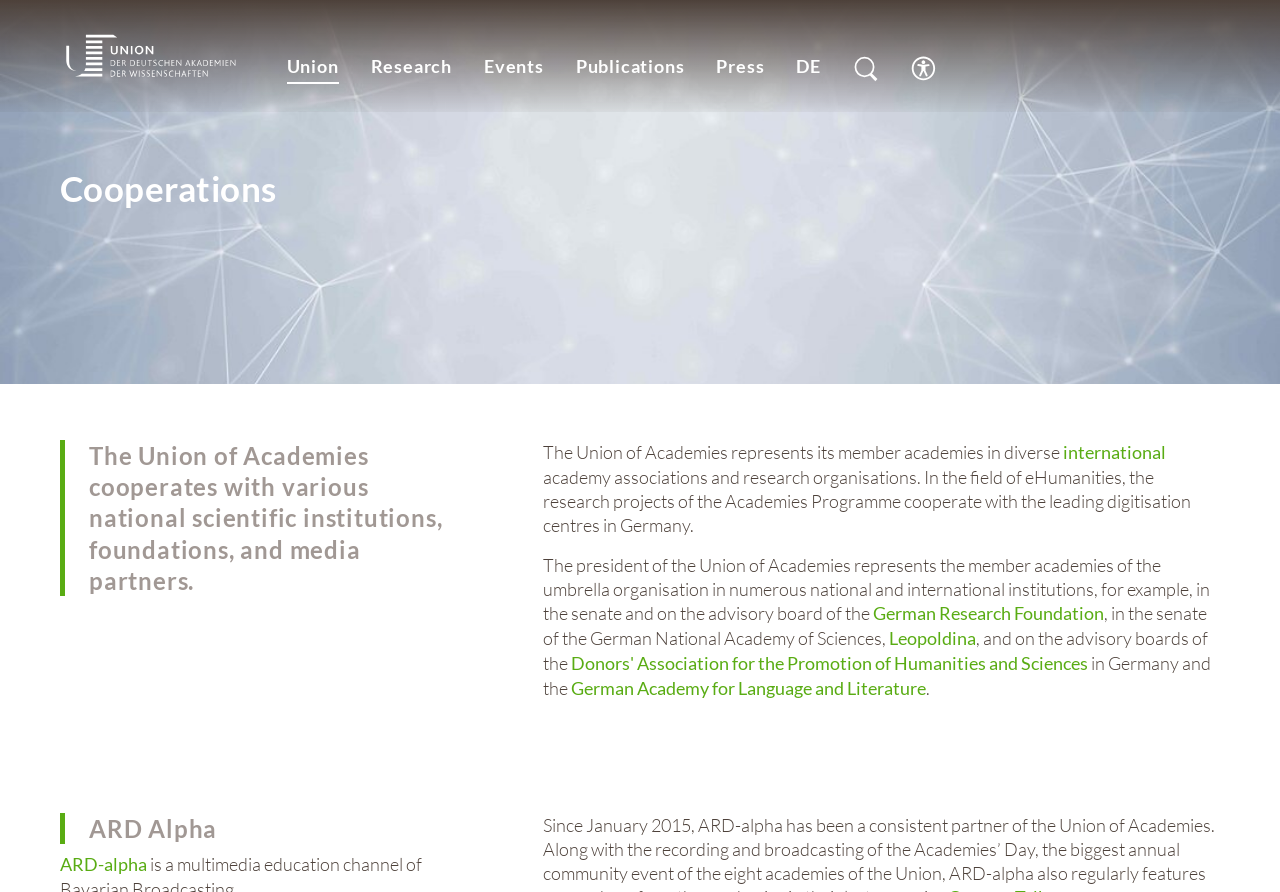Locate the UI element described by German Research Foundation and provide its bounding box coordinates. Use the format (top-left x, top-left y, bottom-right x, bottom-right y) with all values as floating point numbers between 0 and 1.

[0.682, 0.676, 0.863, 0.7]